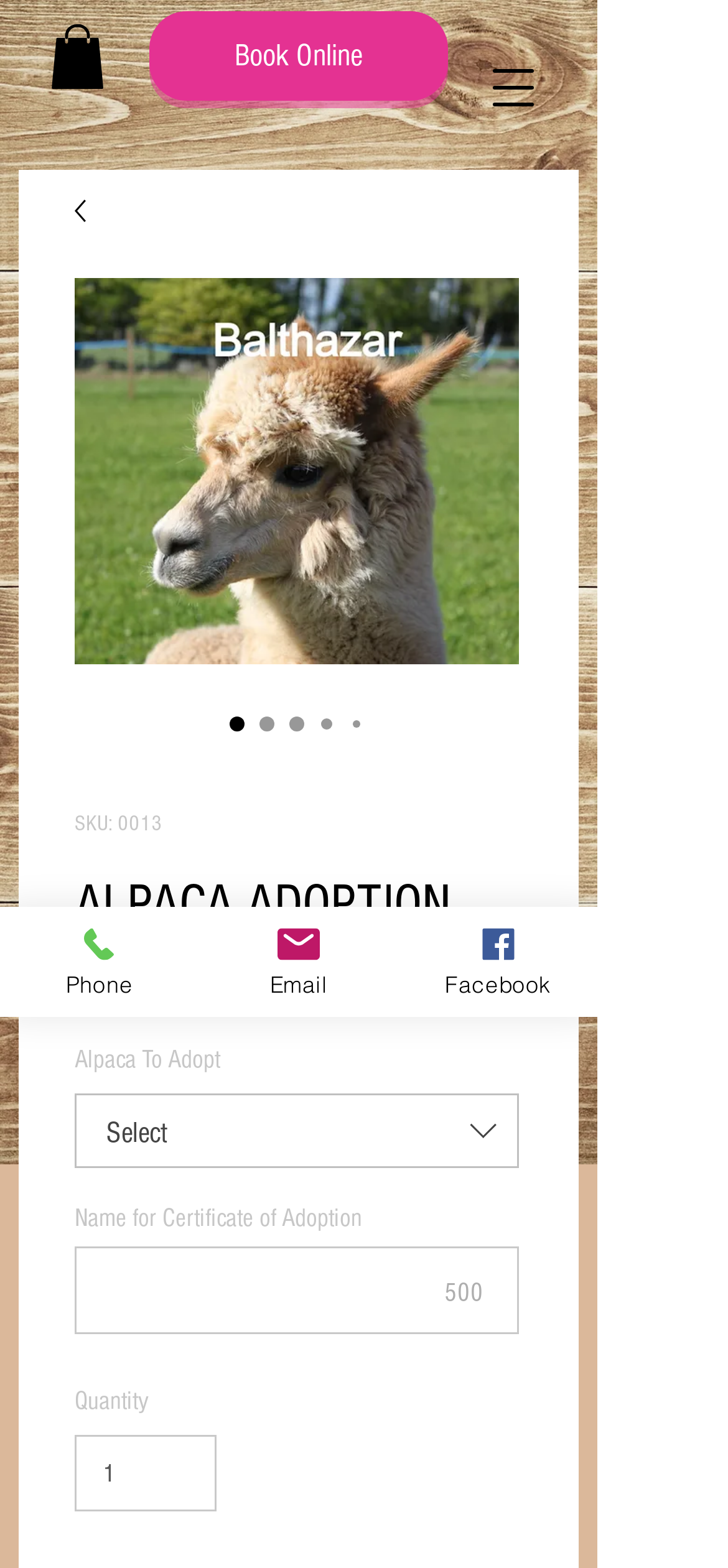What is the minimum quantity of alpaca adoption that can be purchased? From the image, respond with a single word or brief phrase.

1